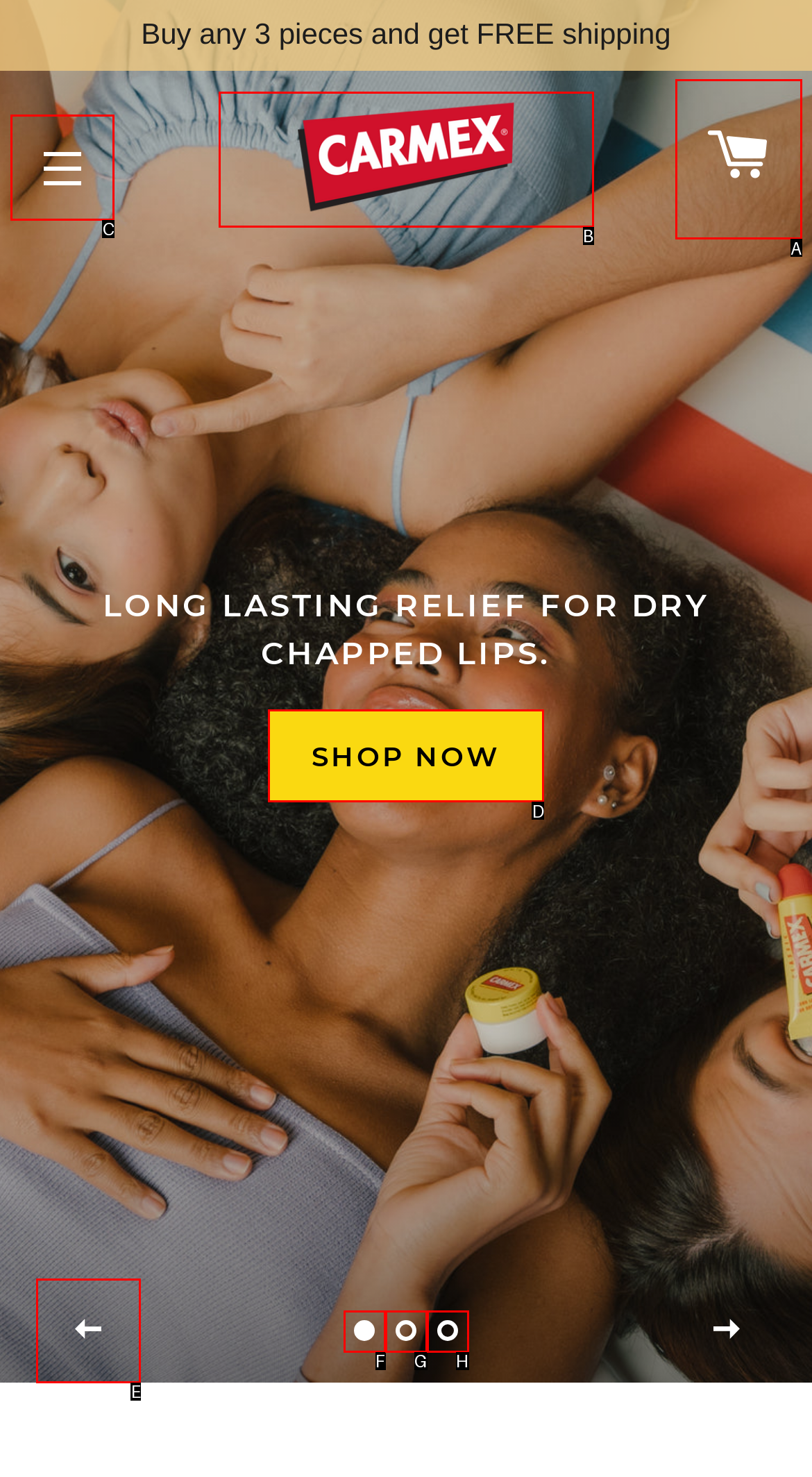What letter corresponds to the UI element to complete this task: Click the site navigation button
Answer directly with the letter.

C